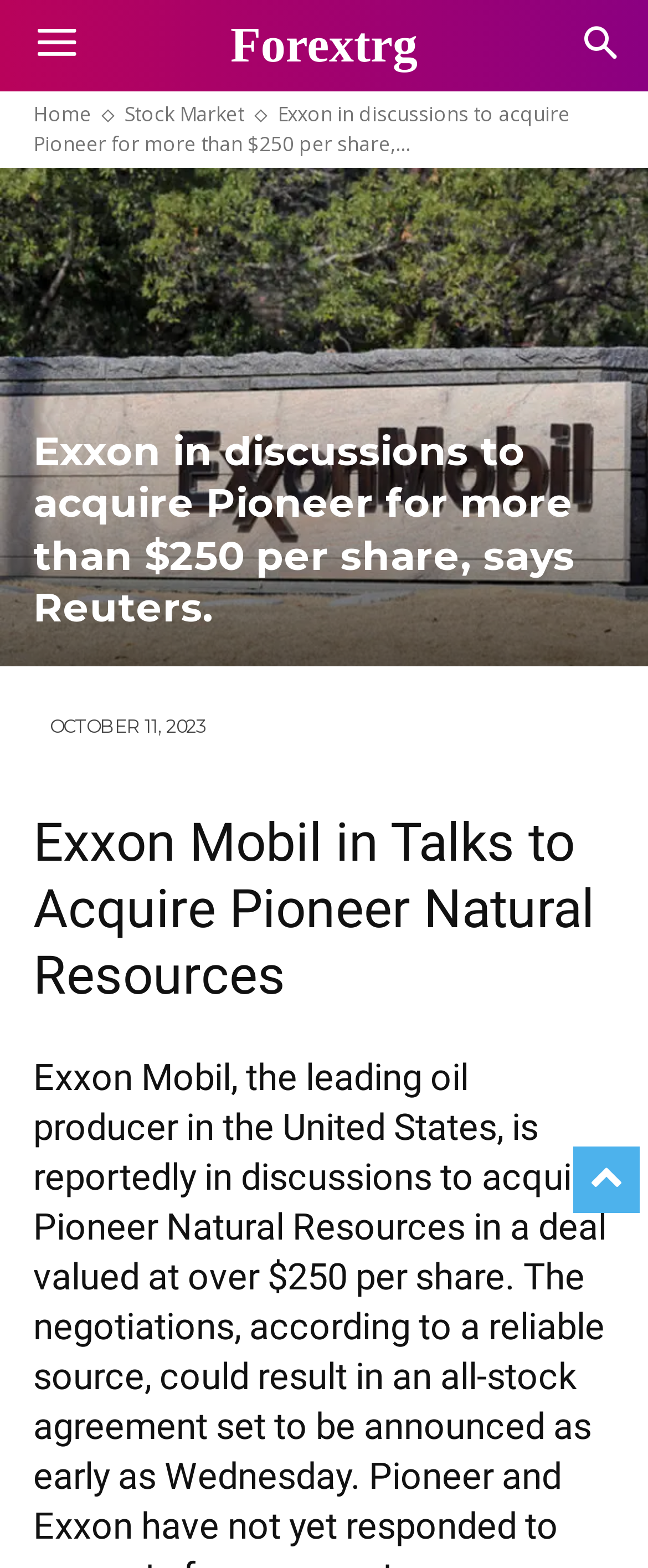Please give a succinct answer using a single word or phrase:
What is the name of the company in discussion?

Exxon